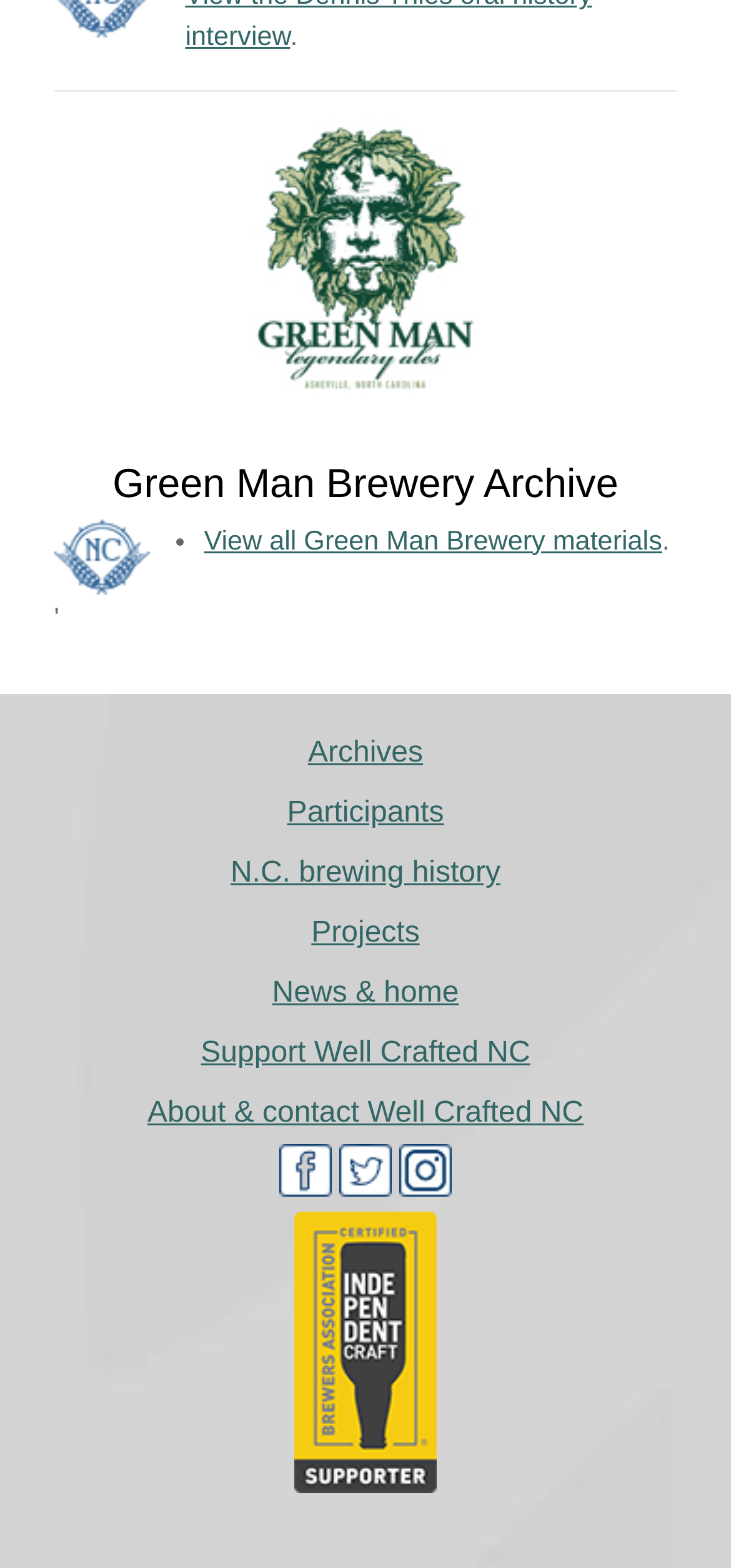Pinpoint the bounding box coordinates for the area that should be clicked to perform the following instruction: "Explore N.C. brewing history".

[0.315, 0.547, 0.685, 0.567]